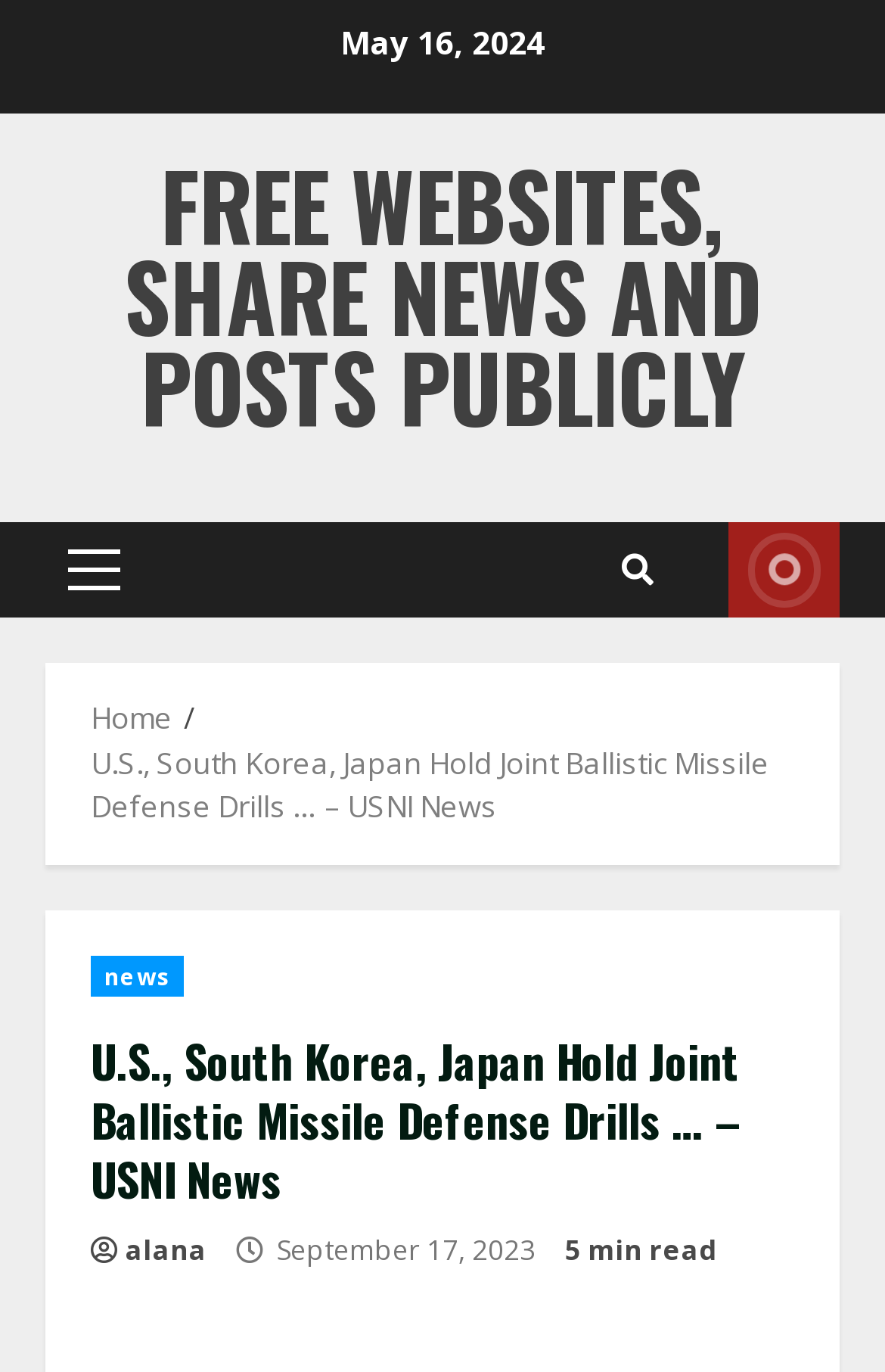Determine the bounding box coordinates of the element's region needed to click to follow the instruction: "Go to the 'Home' page". Provide these coordinates as four float numbers between 0 and 1, formatted as [left, top, right, bottom].

[0.103, 0.508, 0.195, 0.538]